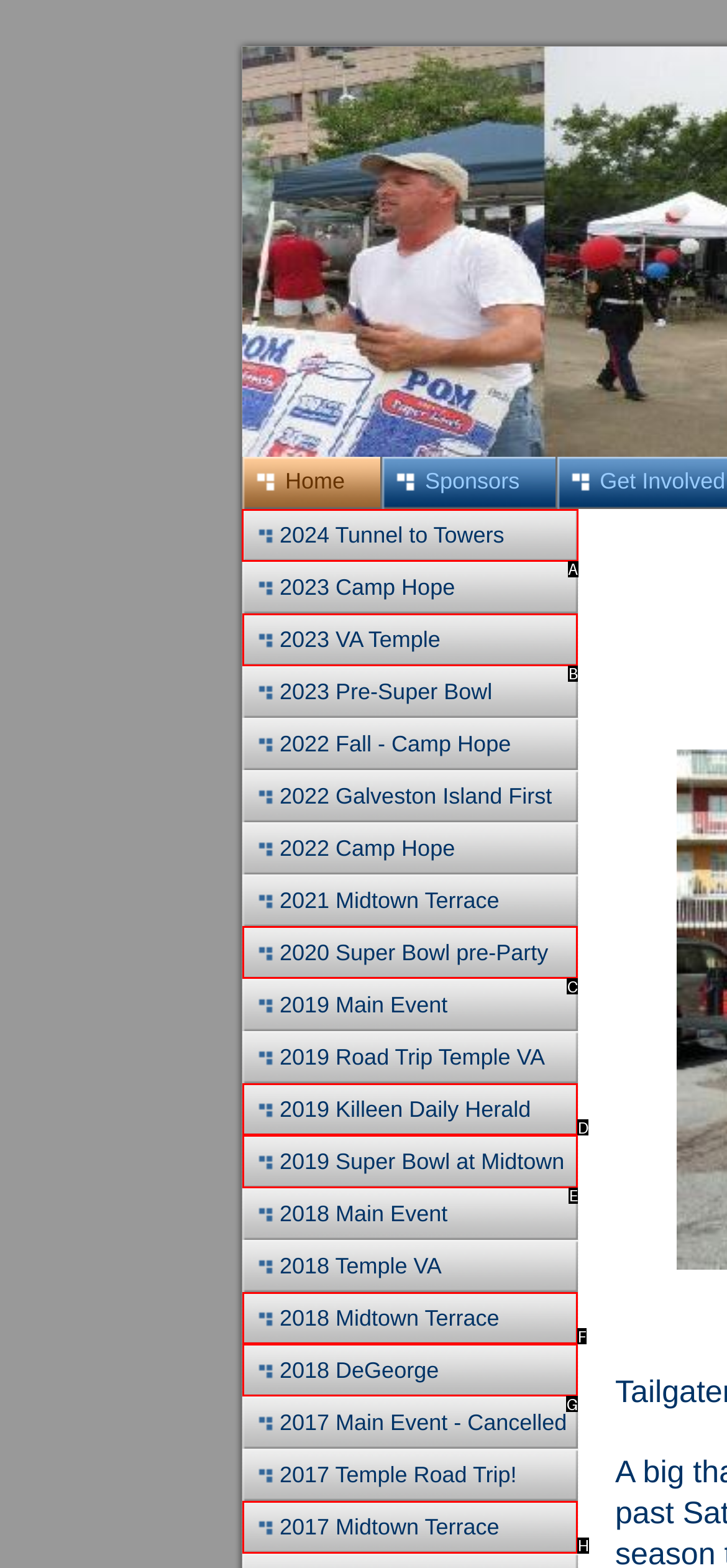Select the HTML element that needs to be clicked to perform the task: view 2024 Tunnel to Towers event. Reply with the letter of the chosen option.

A